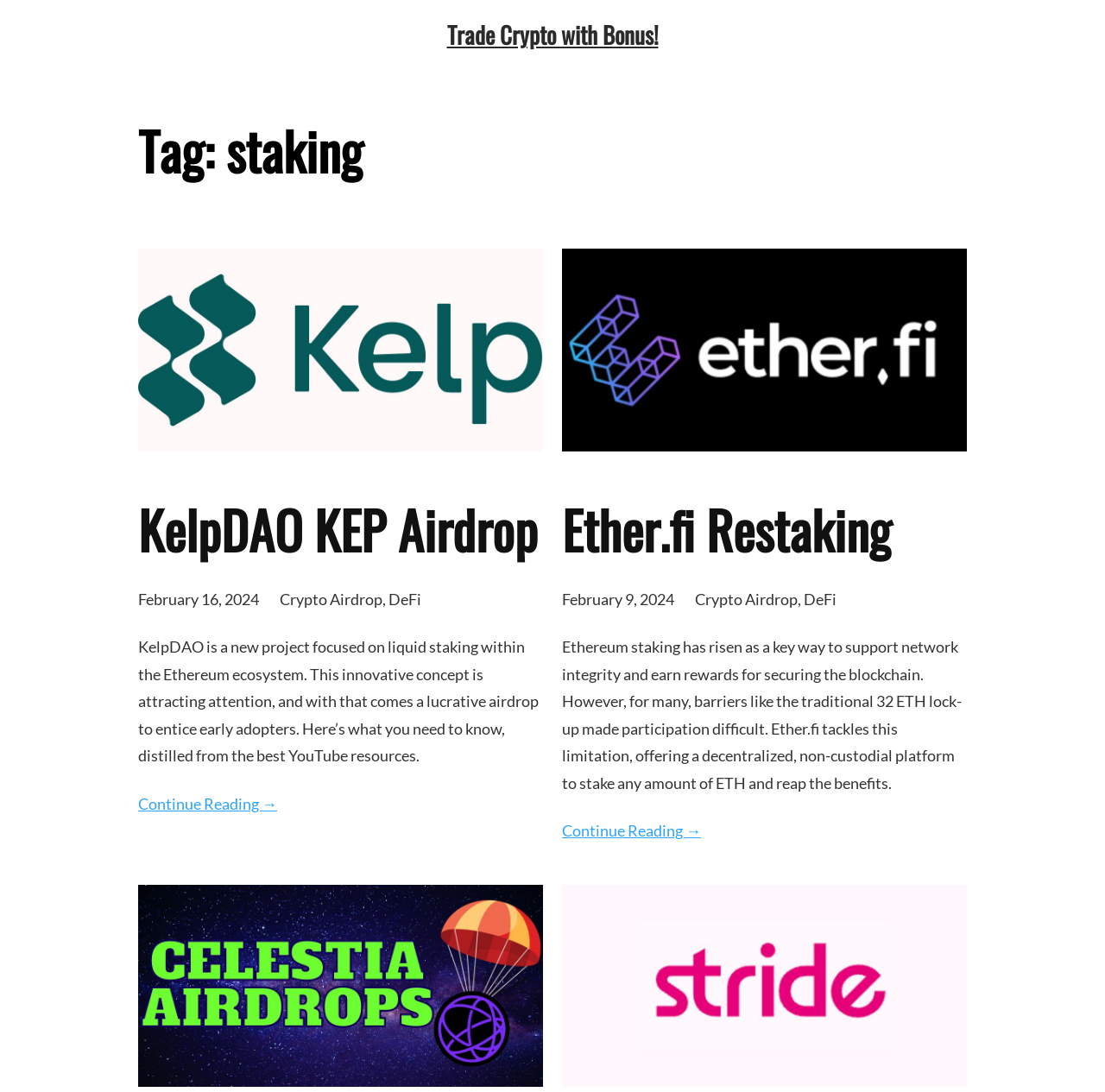Locate the bounding box coordinates of the area you need to click to fulfill this instruction: 'Click on 'Trade Crypto with Bonus!' link'. The coordinates must be in the form of four float numbers ranging from 0 to 1: [left, top, right, bottom].

[0.404, 0.016, 0.596, 0.048]